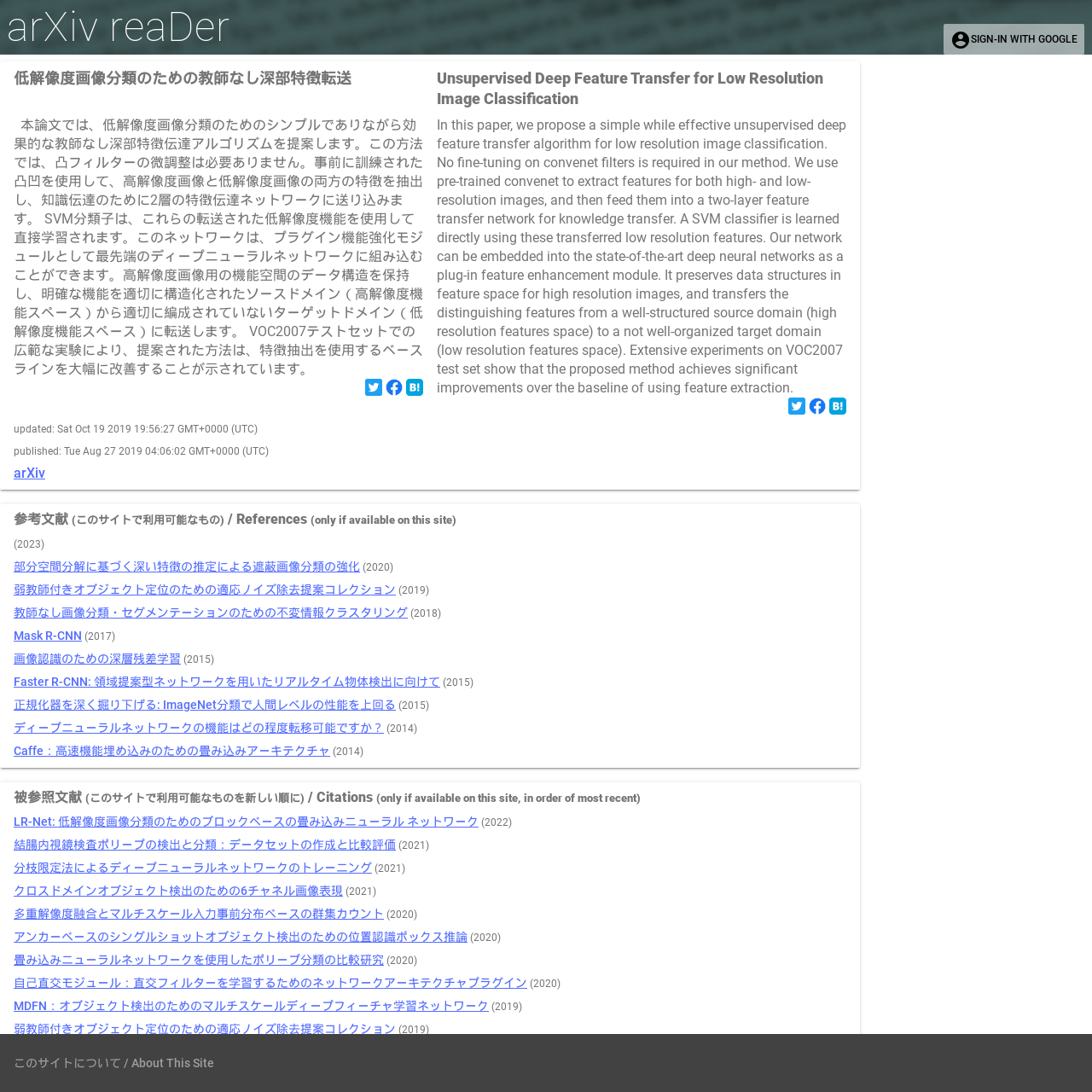Extract the bounding box coordinates for the described element: "LR-Net: 低解像度画像分類のためのブロックベースの畳み込みニューラル ネットワーク". The coordinates should be represented as four float numbers between 0 and 1: [left, top, right, bottom].

[0.012, 0.746, 0.438, 0.759]